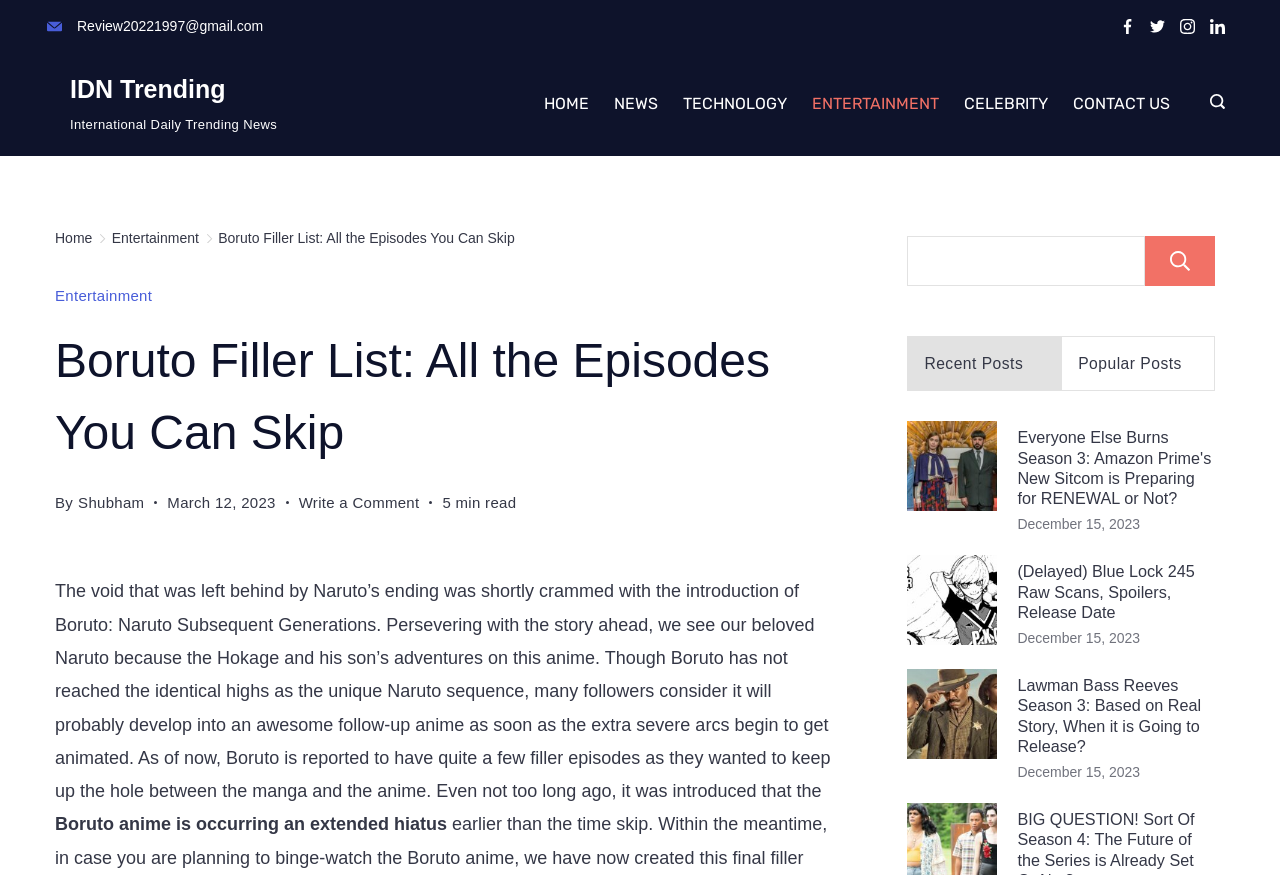Identify the bounding box coordinates for the element that needs to be clicked to fulfill this instruction: "Search for something". Provide the coordinates in the format of four float numbers between 0 and 1: [left, top, right, bottom].

[0.709, 0.27, 0.949, 0.327]